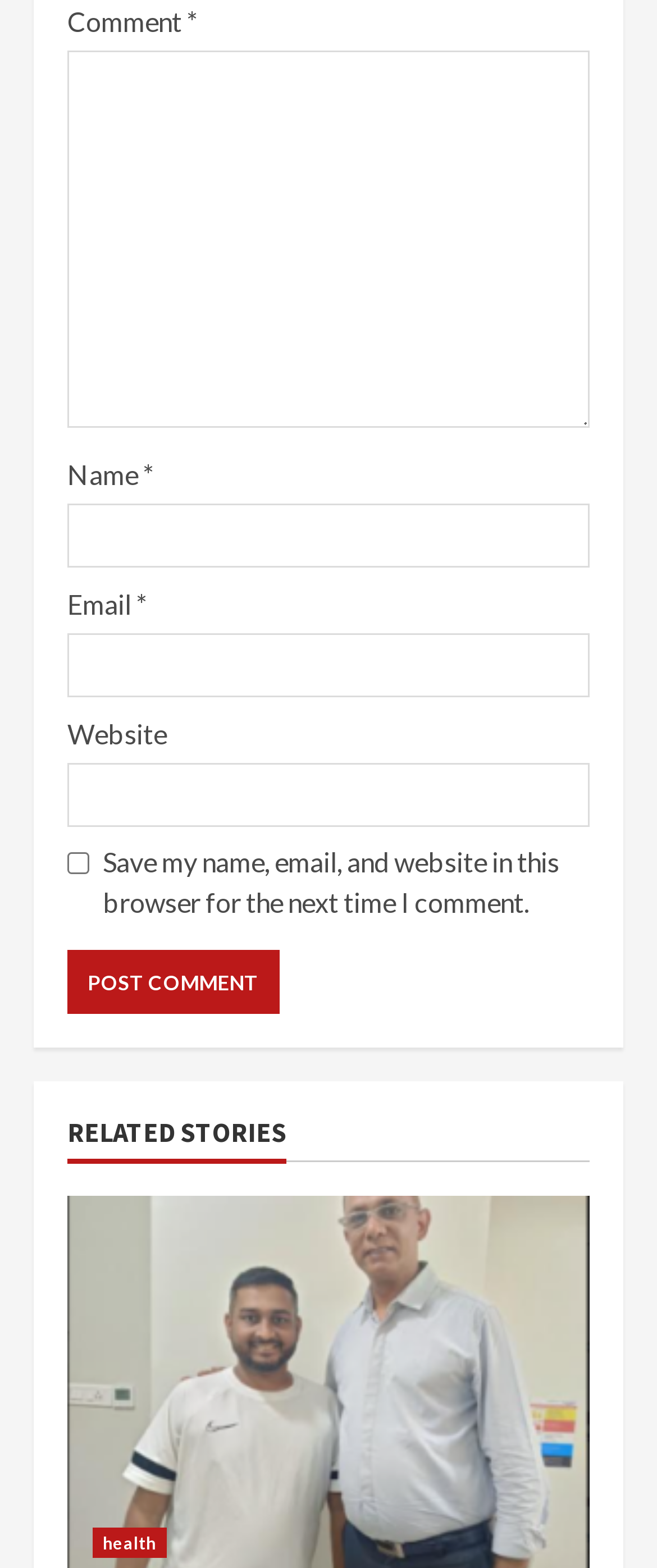What type of content is related to the 'health' link?
Please give a detailed and elaborate answer to the question based on the image.

The 'health' link is located at the bottom of the webpage and is likely related to a health-related article. The link is part of the 'RELATED STORIES' section, which suggests that it is a link to a related article or story.